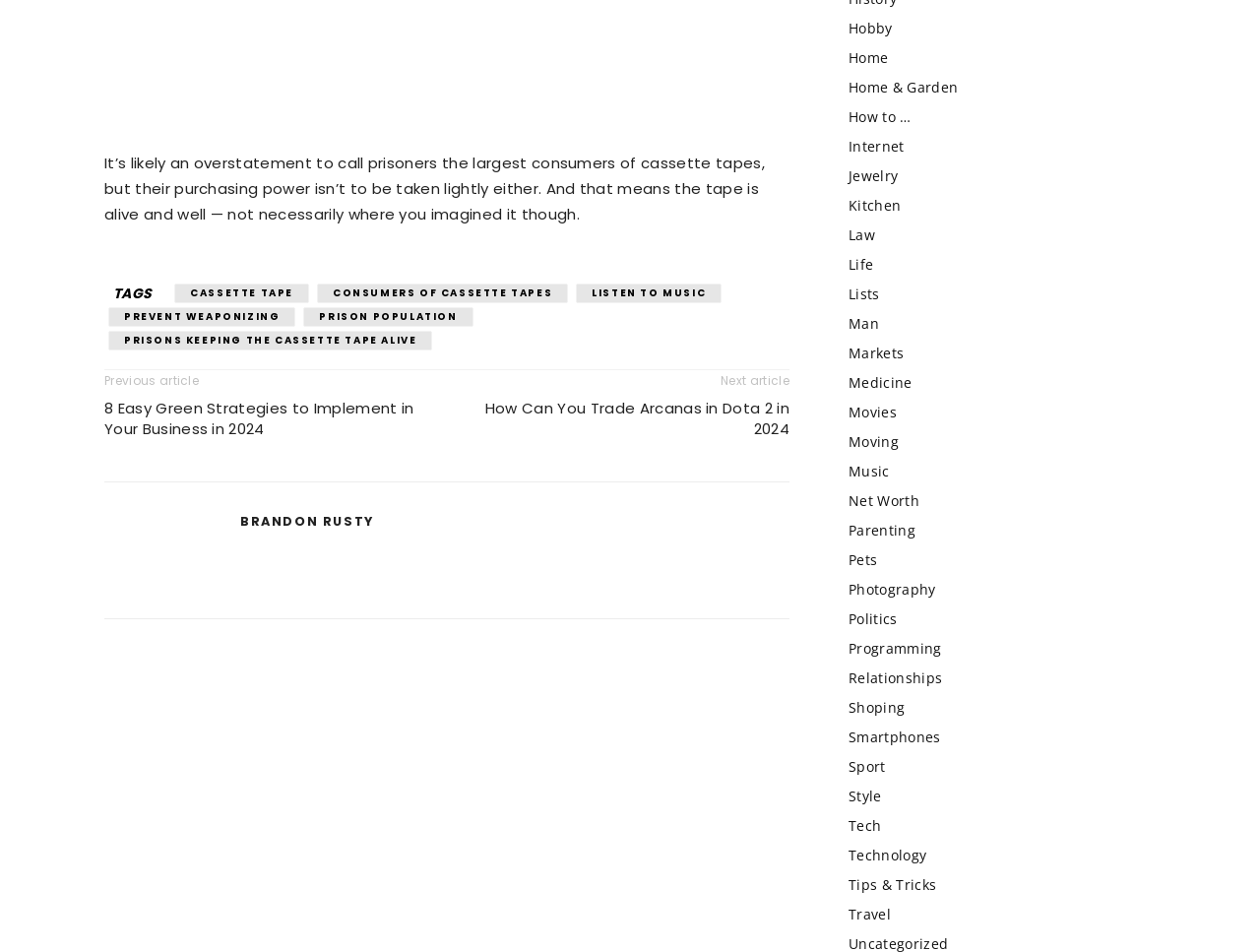Determine the bounding box coordinates of the region that needs to be clicked to achieve the task: "Check out the 'How to …' section".

[0.673, 0.112, 0.723, 0.131]